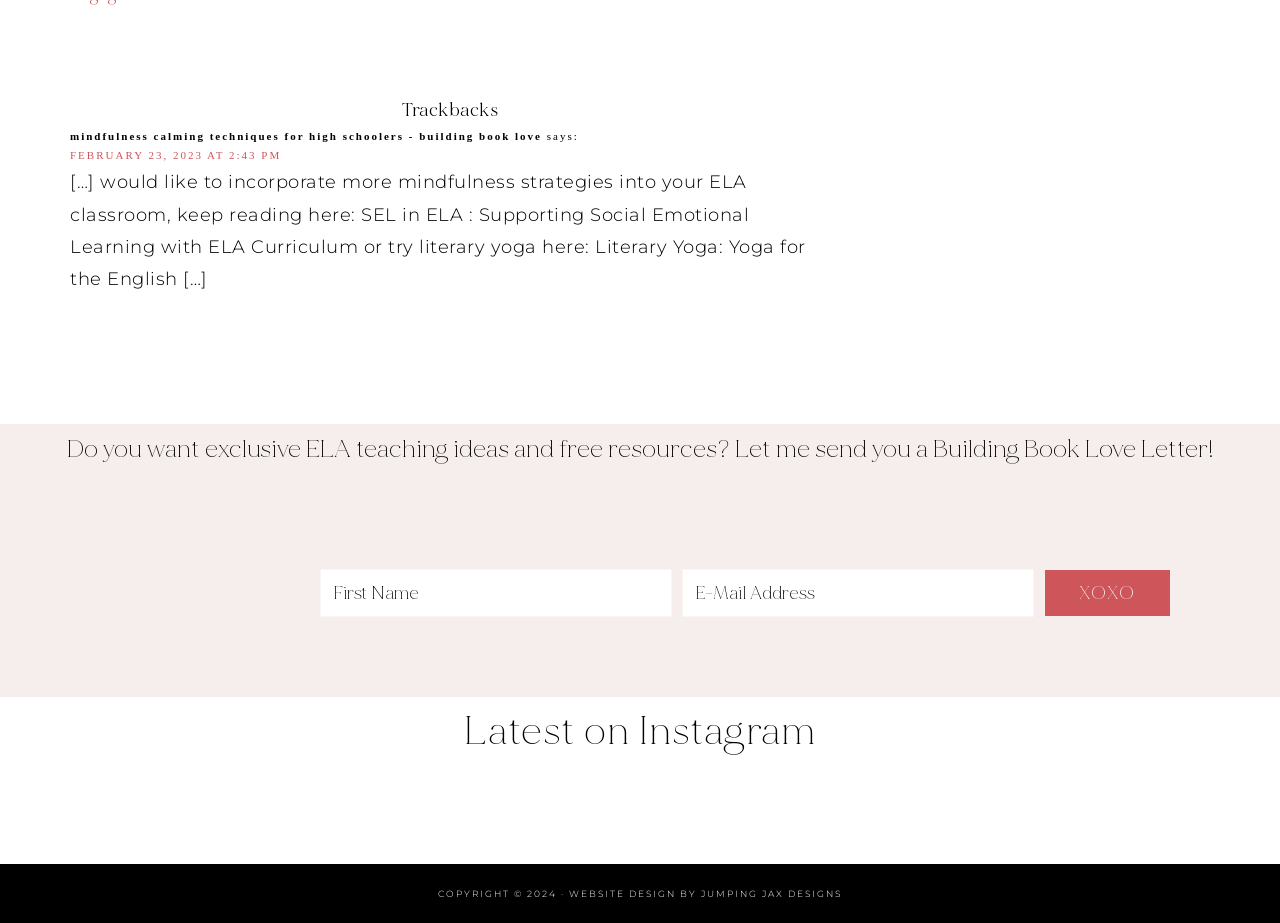What is the theme of the Instagram posts?
Make sure to answer the question with a detailed and comprehensive explanation.

The Instagram posts are about teaching and education, as indicated by the hashtags such as #teachersofinstagram, #teachersfollowteachers, #summerpd, and the content of the posts, which are related to classroom organization, teaching ideas, and education.